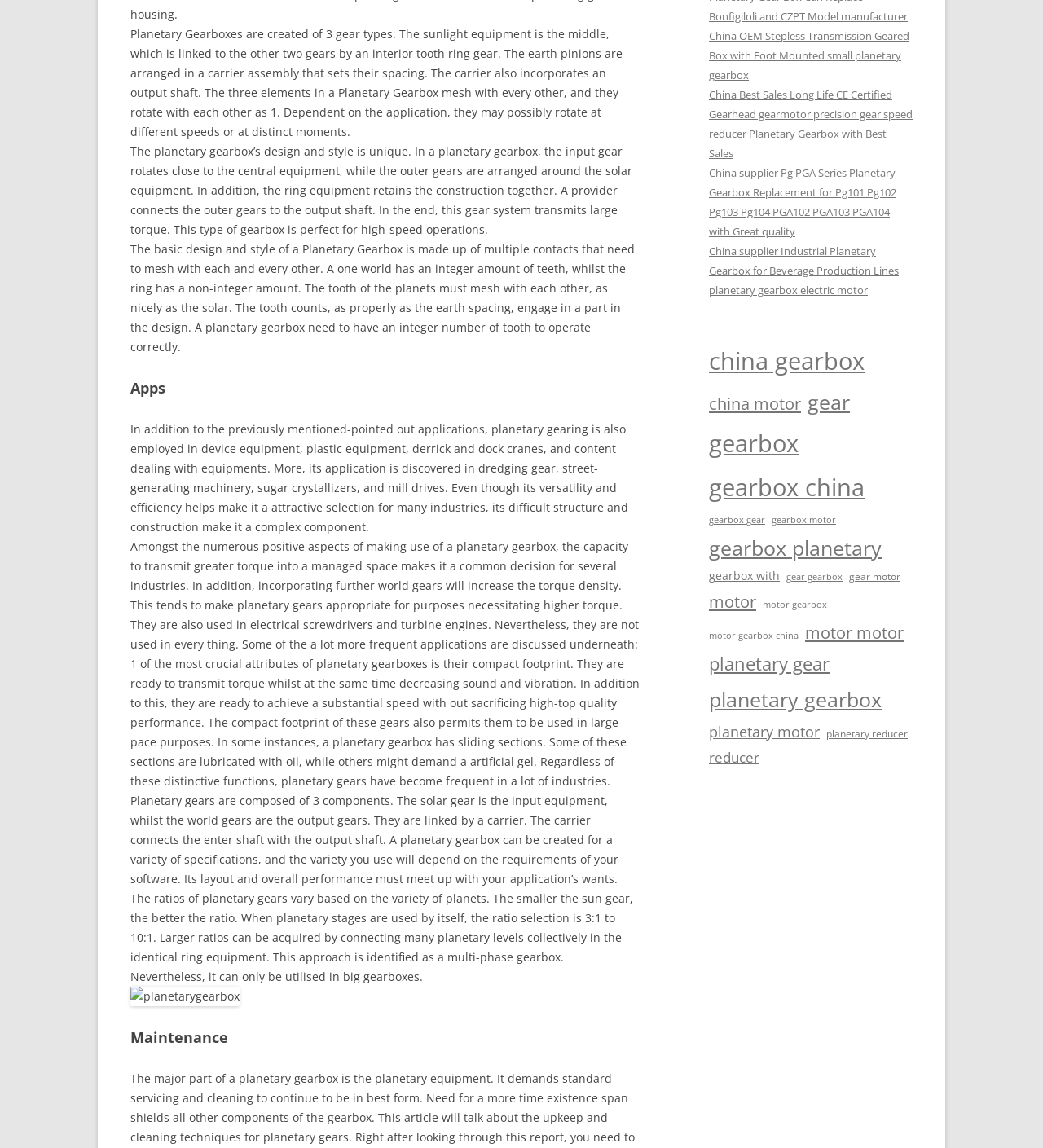Review the image closely and give a comprehensive answer to the question: What is the purpose of the carrier in a Planetary Gearbox?

According to the text, the carrier connects the outer gears to the output shaft, which is an essential part of the Planetary Gearbox's design.